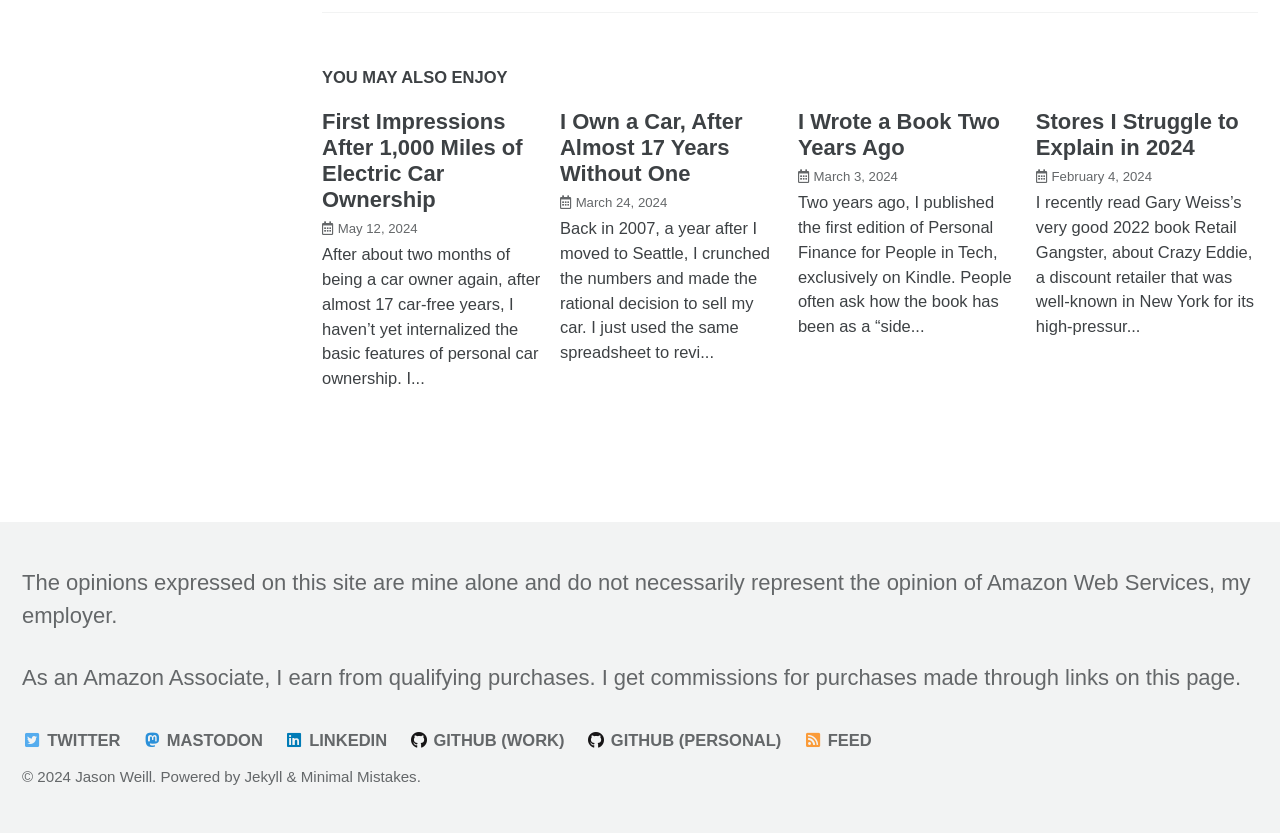Show the bounding box coordinates of the region that should be clicked to follow the instruction: "Click on 'First Impressions After 1,000 Miles of Electric Car Ownership'."

[0.252, 0.131, 0.408, 0.255]